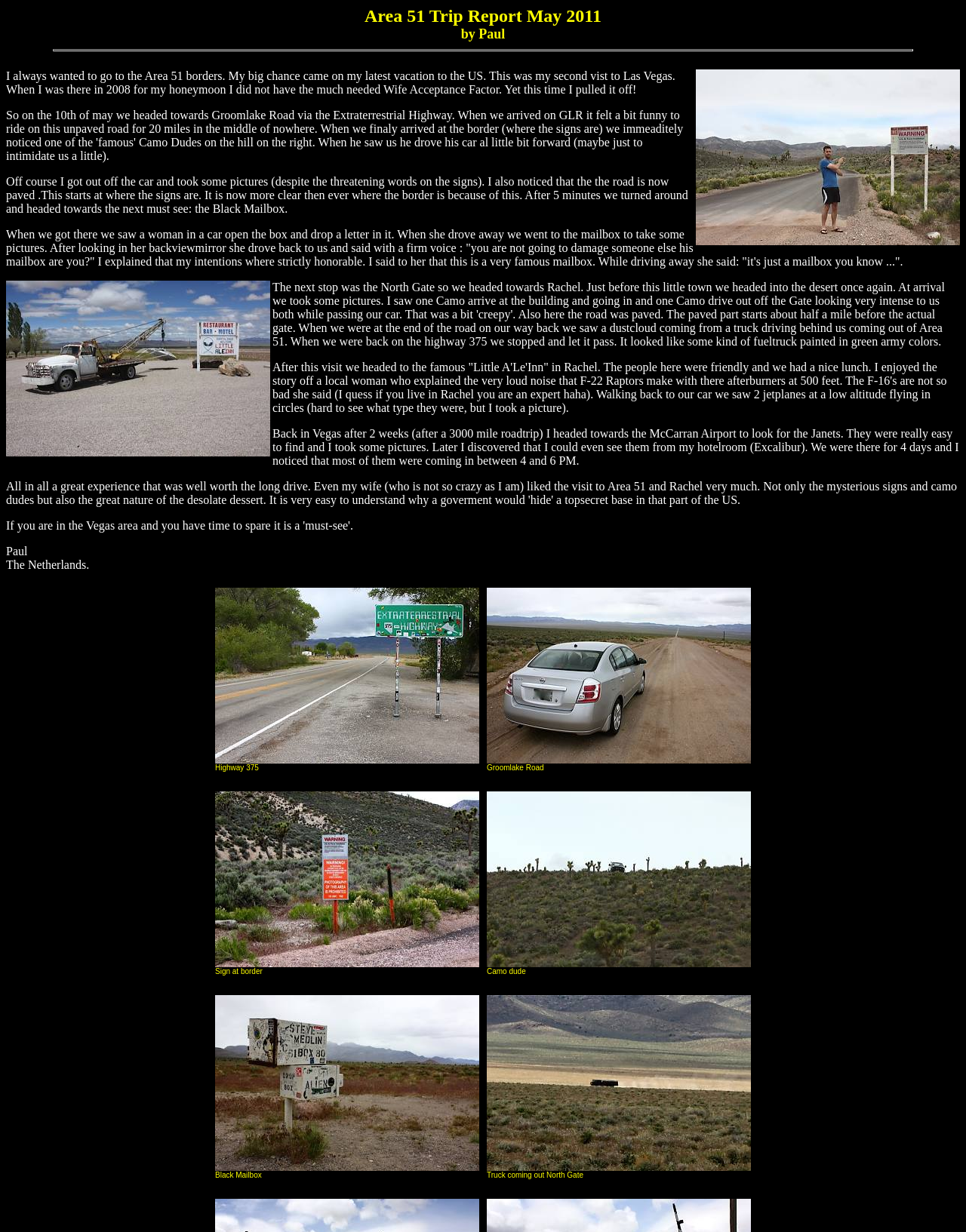Produce an elaborate caption capturing the essence of the webpage.

The webpage is a personal trip report about a visit to Area 51 in May 2011. At the top, there is a heading that reads "Area 51 Trip Report May 2011 by Paul". Below the heading, there is a horizontal separator line. To the right of the separator line, there is an image with a caption "Click to enlarge".

The main content of the webpage is a series of paragraphs written by the author, Paul, describing his trip to Area 51. The text is divided into sections, each describing a different part of the trip. The first section describes Paul's visit to the Area 51 borders, where he took pictures despite the threatening signs. The second section describes his visit to the Black Mailbox, where he encountered a woman who was suspicious of his intentions.

Throughout the webpage, there are several images scattered throughout the text, each with a caption "Click to enlarge". These images appear to be related to the trip, showing scenes such as the road to Area 51, the Black Mailbox, and a truck coming out of the North Gate.

At the bottom of the webpage, there are three tables, each containing two columns. The tables appear to be a gallery of images, with each cell containing an image and a caption. The captions include "Highway 375", "Groomlake Road", "Sign at border", "Camo dude", "Black Mailbox", and "Truck coming out North Gate". Each image has a link to enlarge it.

Overall, the webpage is a personal account of a trip to Area 51, with a focus on the author's experiences and the sights he saw during his visit.